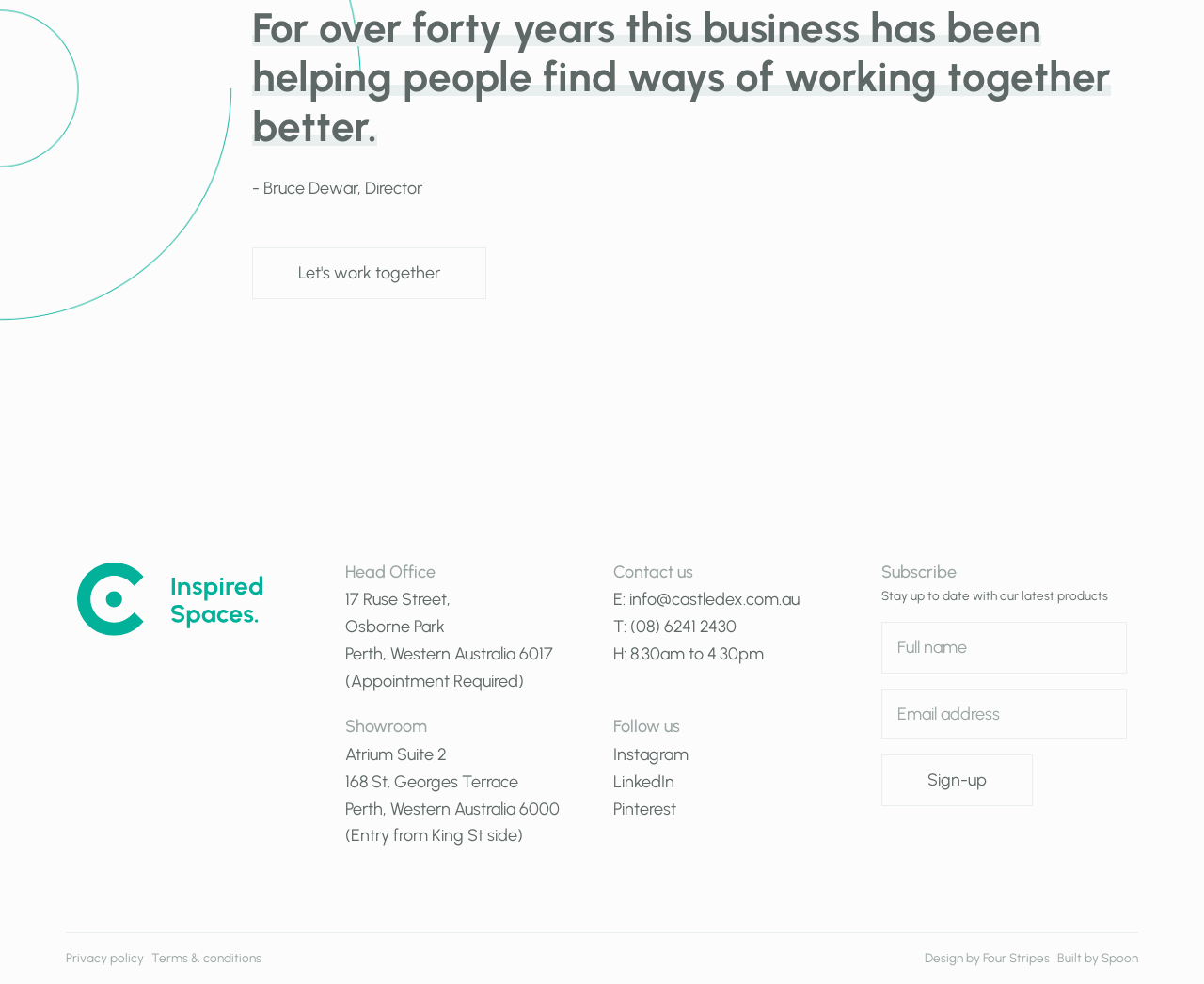How can I contact the company? Refer to the image and provide a one-word or short phrase answer.

Email or phone